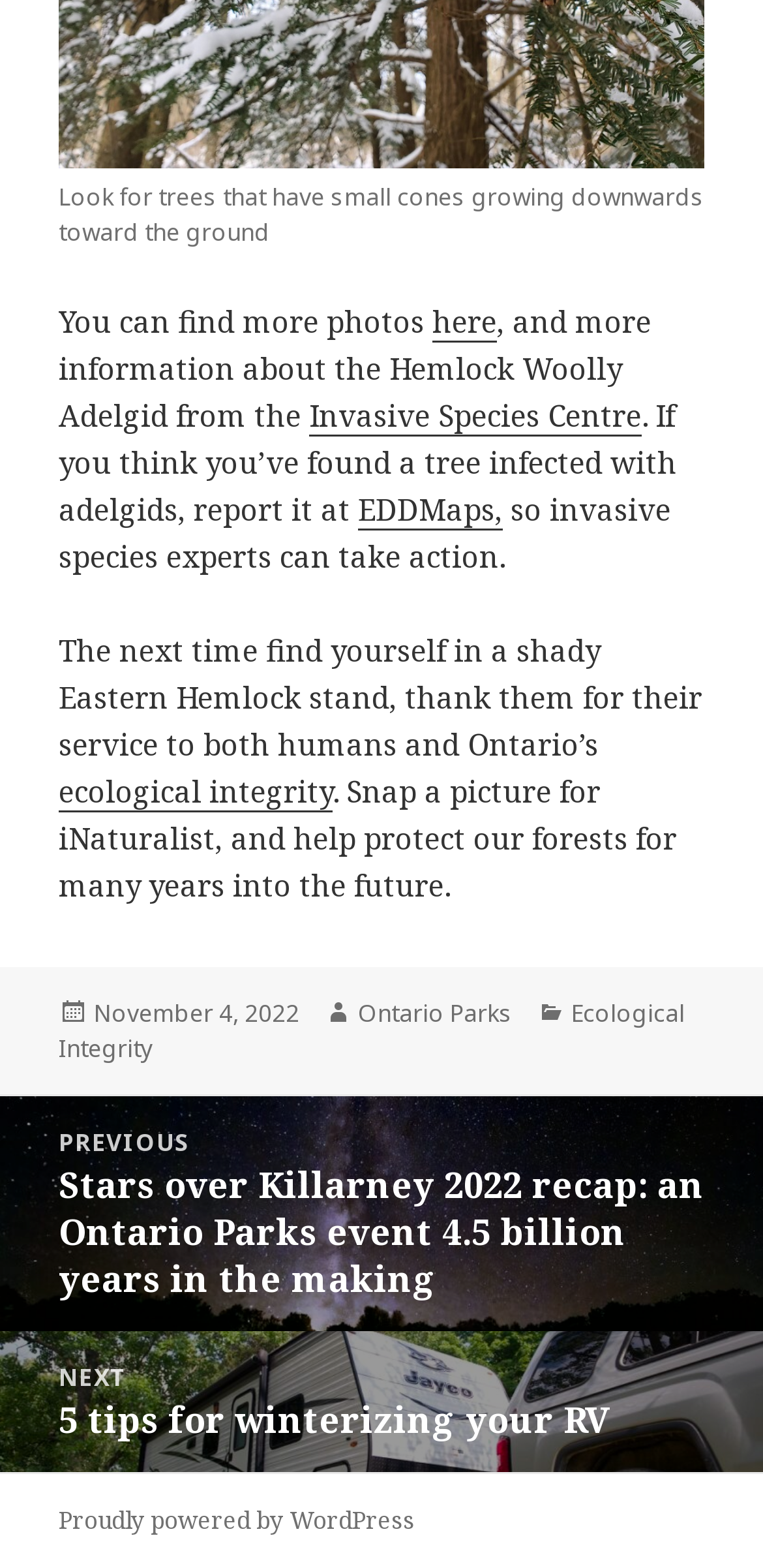Locate the bounding box coordinates of the element to click to perform the following action: 'Report an infected tree at EDDMaps'. The coordinates should be given as four float values between 0 and 1, in the form of [left, top, right, bottom].

[0.469, 0.312, 0.659, 0.338]